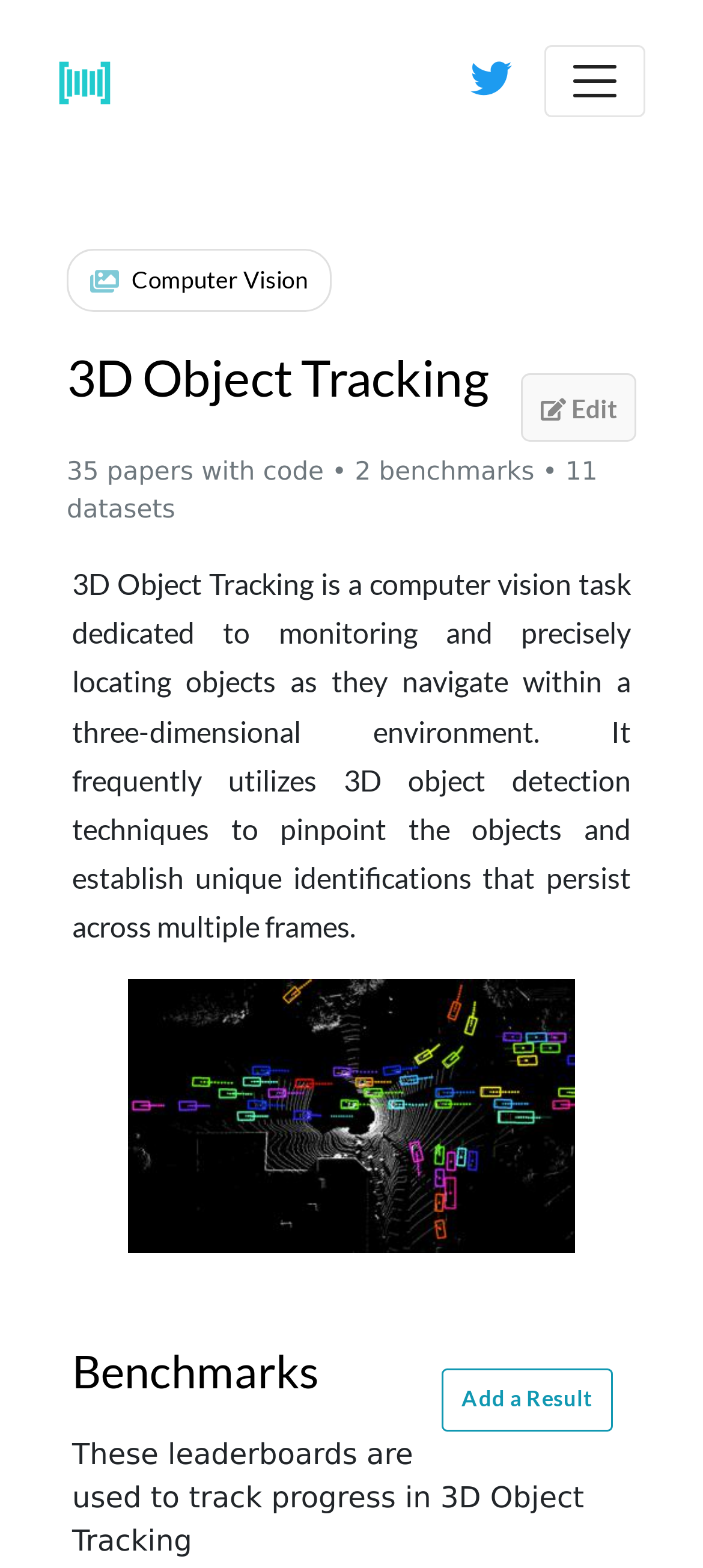Provide a thorough and detailed response to the question by examining the image: 
What is the purpose of the leaderboards?

The webpage explains that the leaderboards are used to track progress in 3D Object Tracking, as stated in the text 'These leaderboards are used to track progress in 3D Object Tracking'.